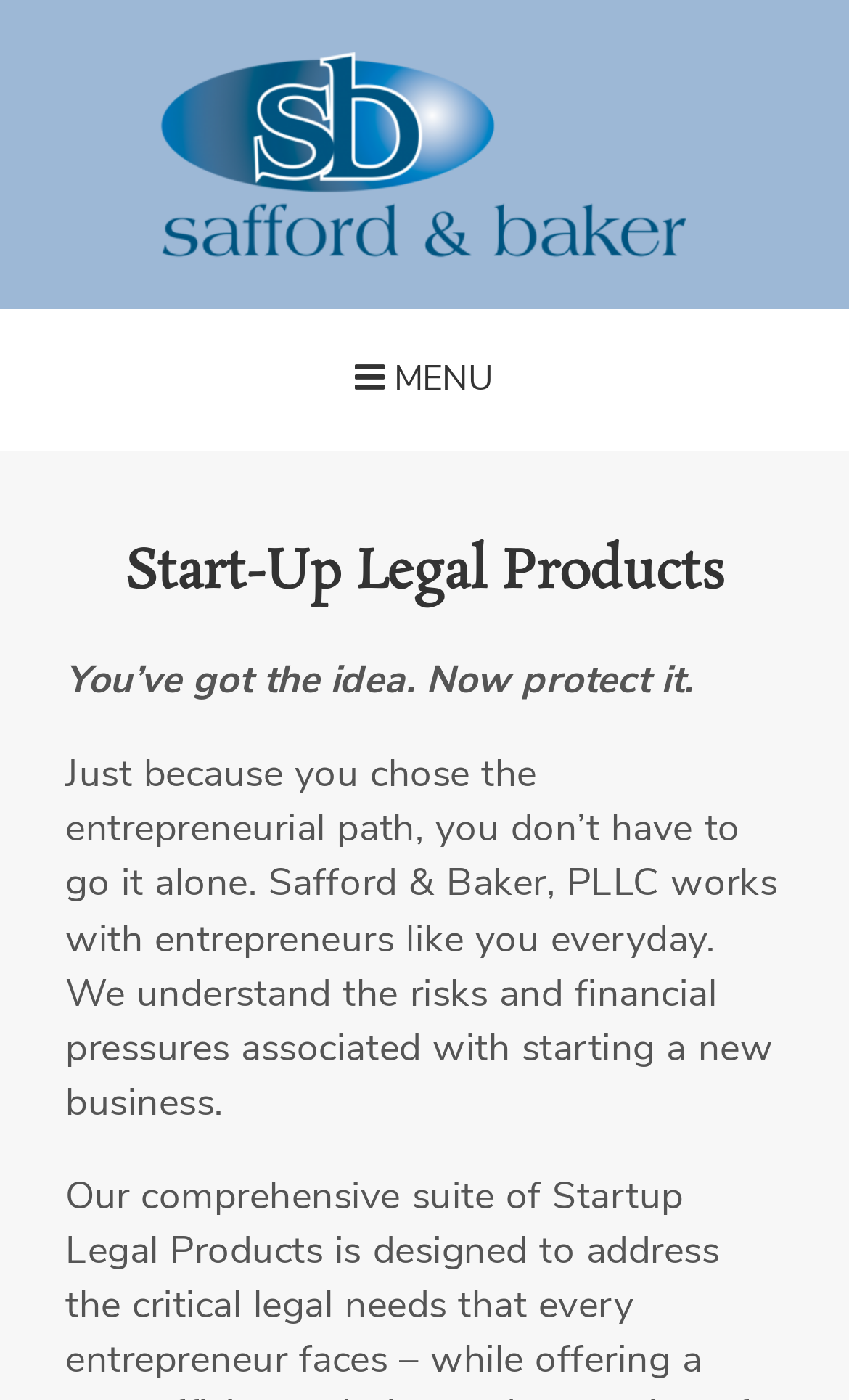With reference to the screenshot, provide a detailed response to the question below:
What type of products are being referred to?

The type of products being referred to can be determined by looking at the heading element, which contains the text 'Start-Up Legal Products'. This suggests that the products being referred to are related to legal services for start-ups.